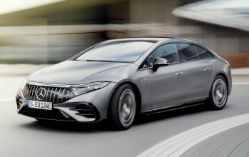Please answer the following question using a single word or phrase: 
What is the car's design focused on?

Elegance and performance